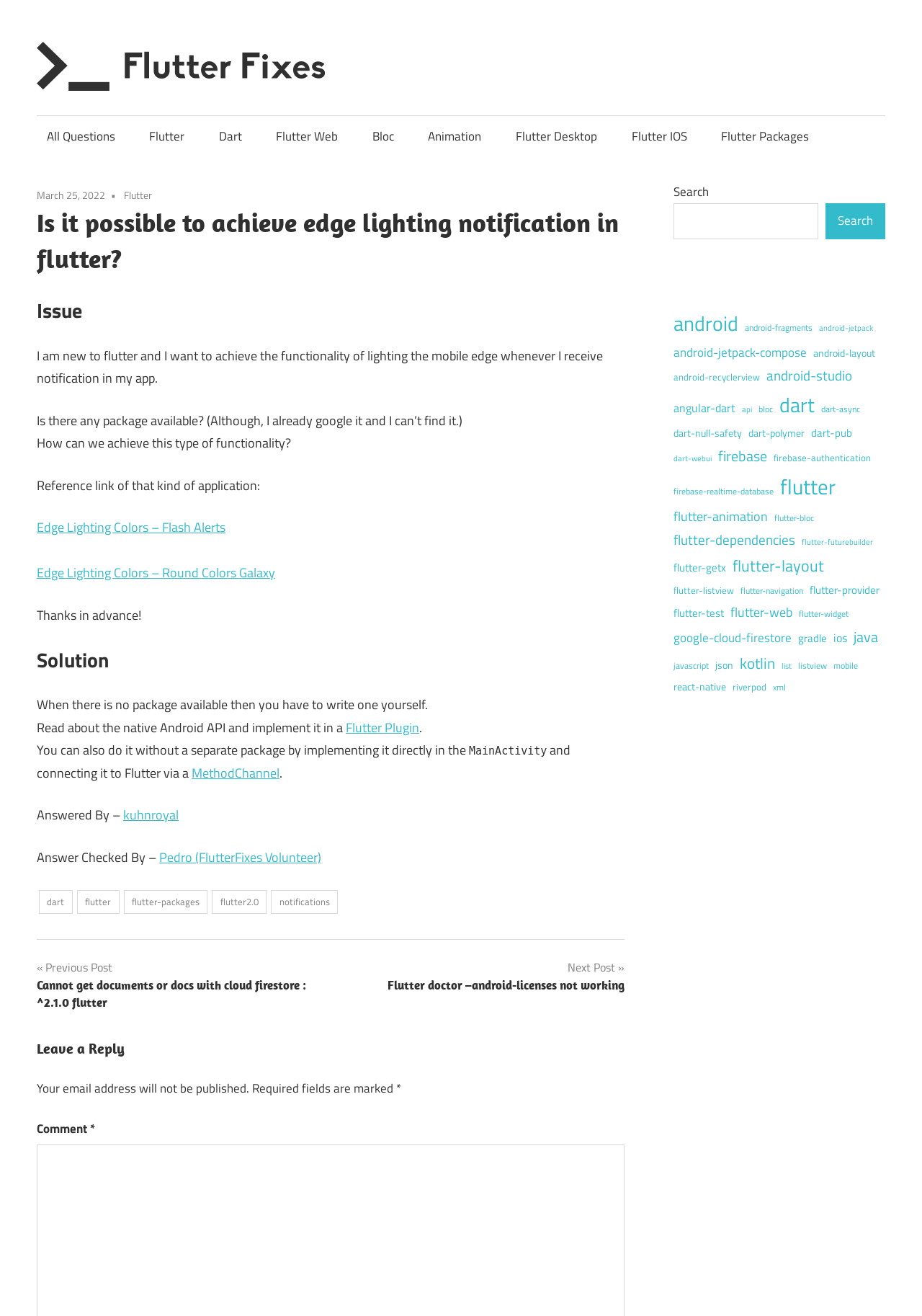Give a detailed account of the webpage.

This webpage is a question-and-answer forum focused on Flutter and Dart-related issues. At the top, there is a header section with a logo and a navigation menu with links to "All Questions", "Flutter", "Dart", and other related topics. Below the header, there is a brief description of the website, stating that it provides 100% working, tested solutions for Flutter and Dart-related issues, updated daily.

The main content of the page is a question titled "Is it possible to achieve edge lighting notification in flutter?" with a timestamp of "March 25, 2022". The question is divided into sections, including "Issue", where the user describes their problem, and "Solution", where the answer is provided. The solution suggests writing a custom package or implementing the native Android API to achieve edge lighting notifications.

On the right side of the page, there is a sidebar with a search bar and a list of popular tags, including "android", "dart", "flutter", and others. Each tag has a number of items associated with it, indicating the number of related questions or topics.

At the bottom of the page, there is a footer section with links to other related topics, including "dart", "flutter", and "notifications". There is also a section for leaving a reply, with a text box and a submit button.

Overall, the webpage is a resource for developers working with Flutter and Dart, providing a platform for asking and answering questions related to these technologies.